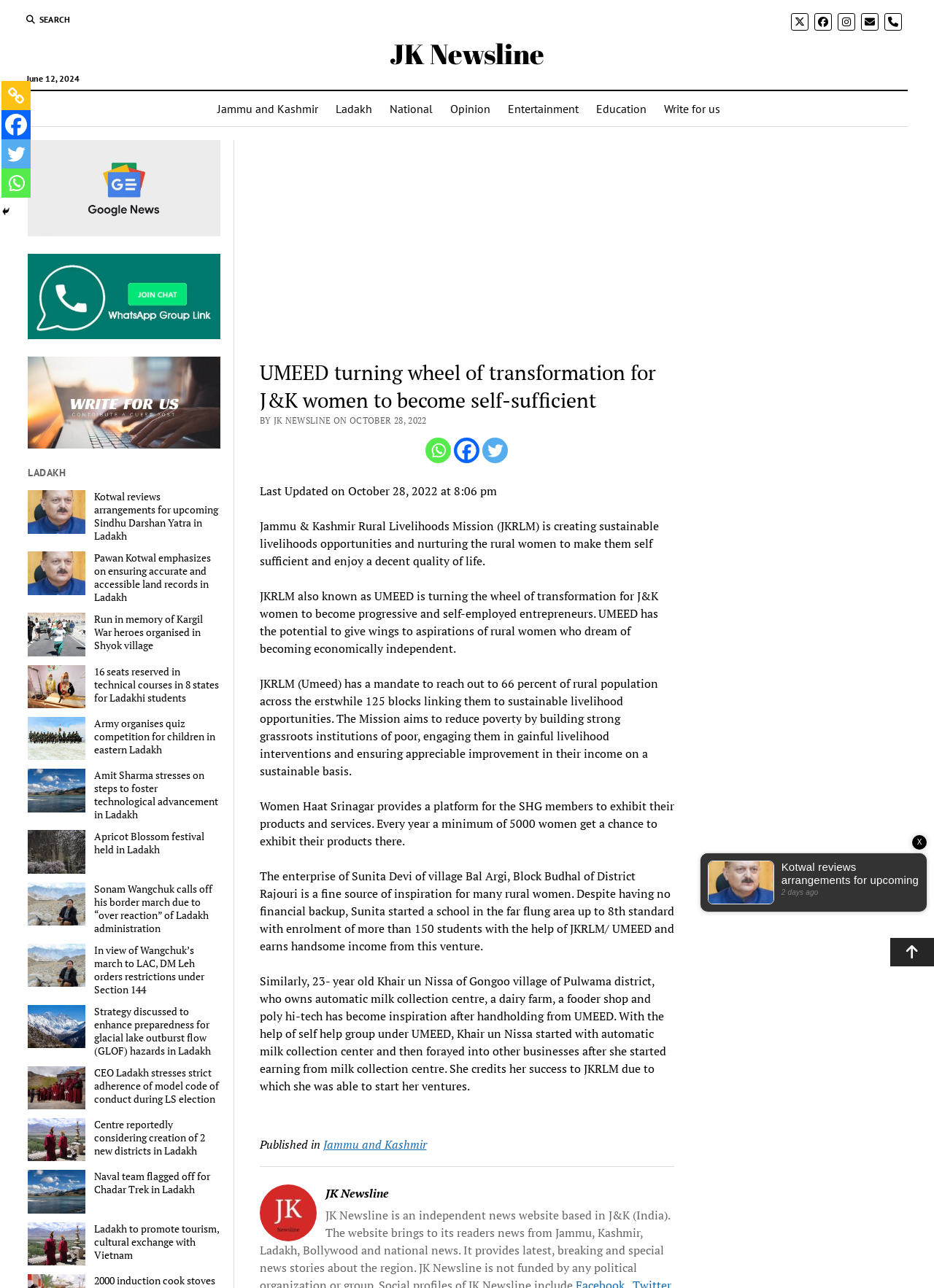Locate the UI element that matches the description aria-label="Twitter" title="Twitter" in the webpage screenshot. Return the bounding box coordinates in the format (top-left x, top-left y, bottom-right x, bottom-right y), with values ranging from 0 to 1.

[0.002, 0.108, 0.033, 0.131]